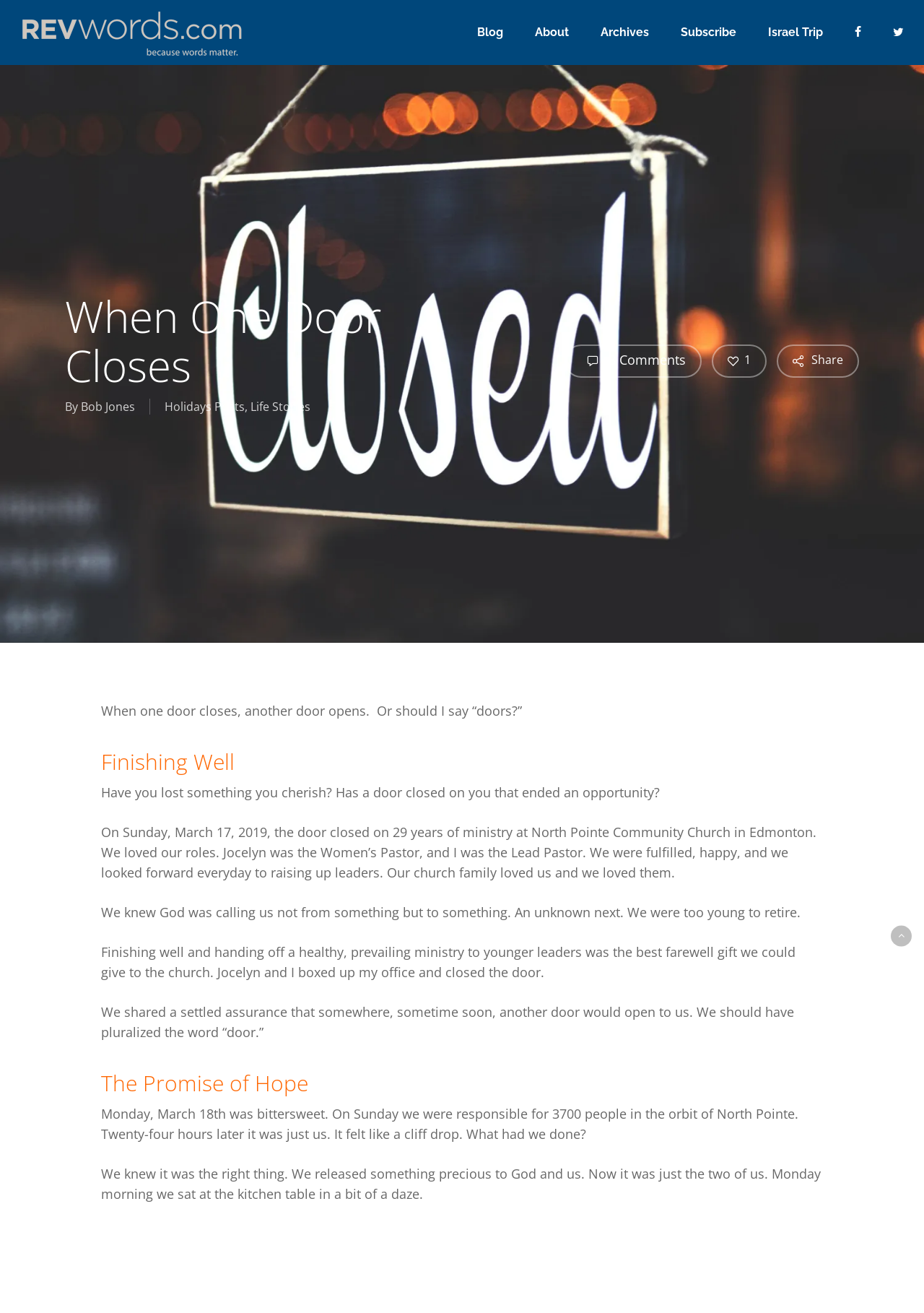What is the name of the author's wife?
Please elaborate on the answer to the question with detailed information.

The name of the author's wife can be determined by reading the text 'We loved our roles. Jocelyn was the Women’s Pastor, and I was the Lead Pastor.' which mentions Jocelyn as the author's wife.